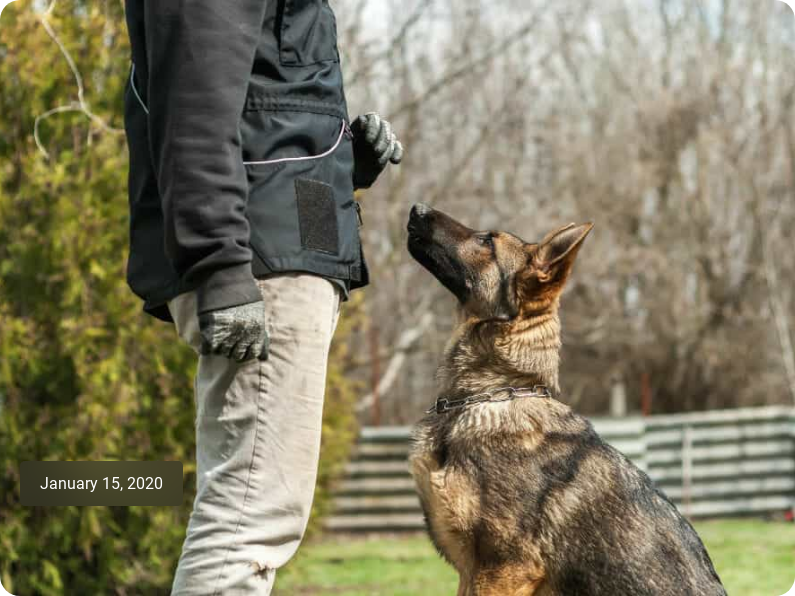Provide a thorough description of the image, including all visible elements.

In the image dated January 15, 2020, a dedicated dog trainer stands outdoors, attentively engaging with a German Shepherd. The trainer, dressed in a dark jacket and light pants, is positioned to the left, while the dog sits patiently in front, looking up with keen focus. The setting suggests a training environment with a blurred background of trees and a wooden fence, highlighting the bond and interaction between the trainer and the dog. This visual encapsulates the essence of protection dog training, showcasing the essential communication and trust that is built during the training process.